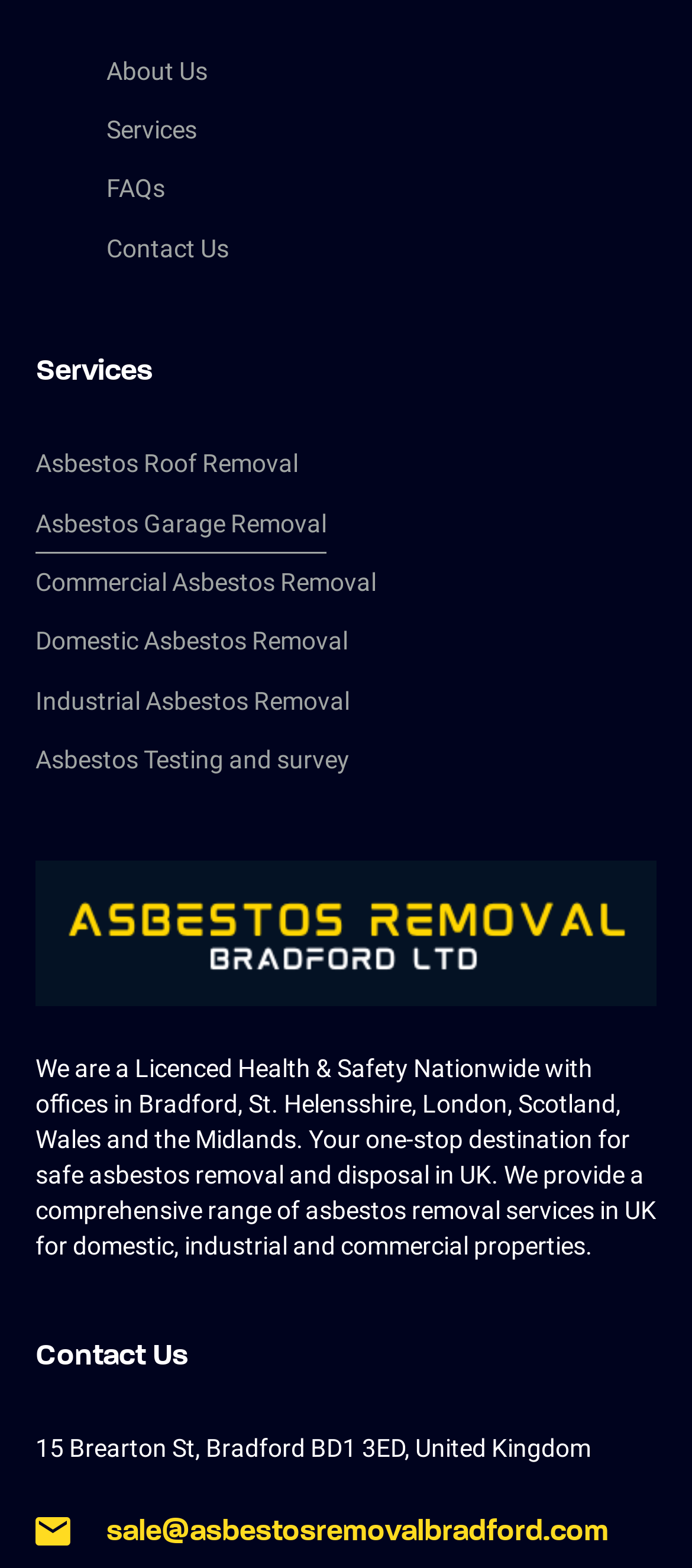From the given element description: "Asbestos Testing and survey", find the bounding box for the UI element. Provide the coordinates as four float numbers between 0 and 1, in the order [left, top, right, bottom].

[0.051, 0.466, 0.505, 0.504]